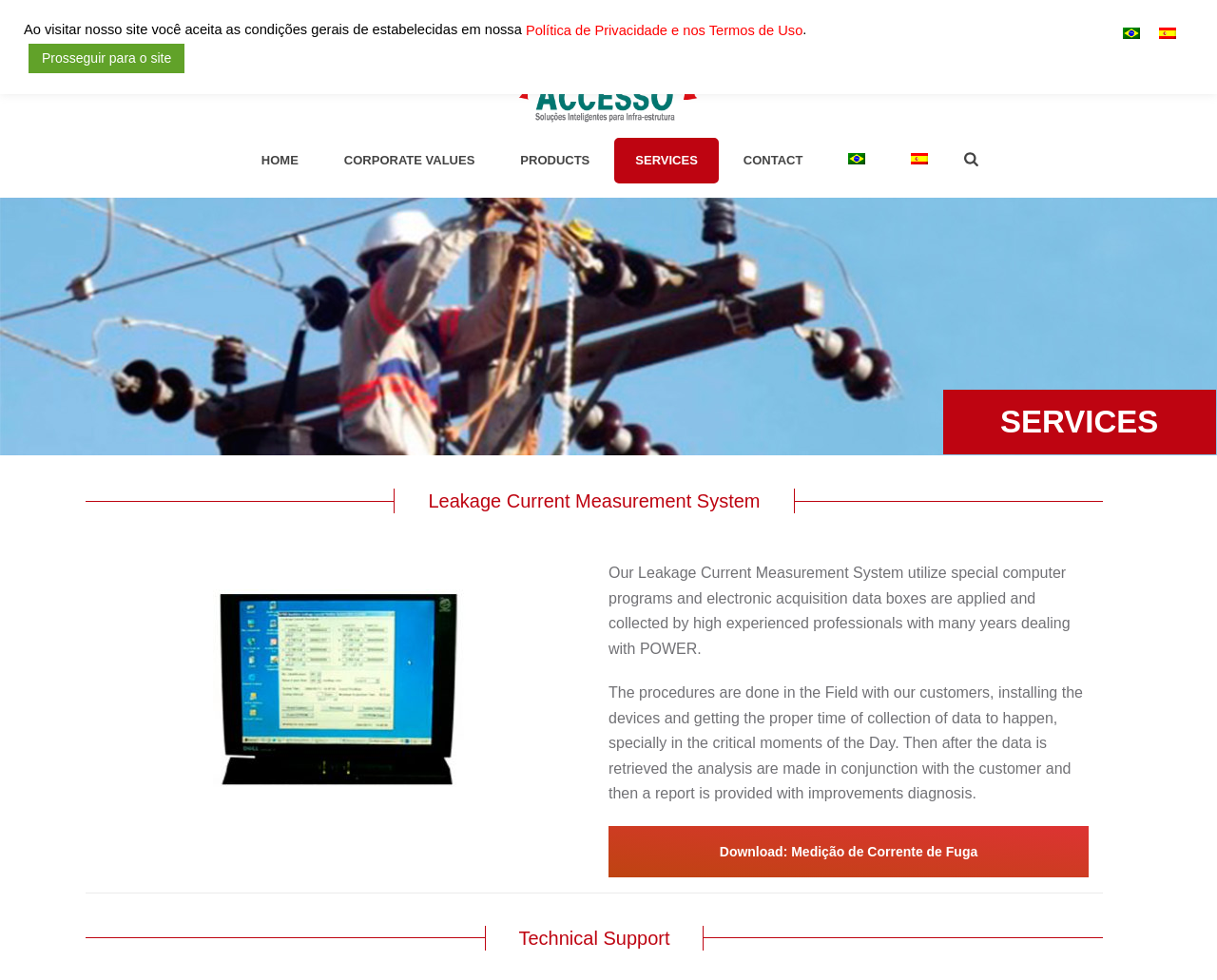Please identify the bounding box coordinates for the region that you need to click to follow this instruction: "Click the phone number link".

[0.036, 0.01, 0.121, 0.024]